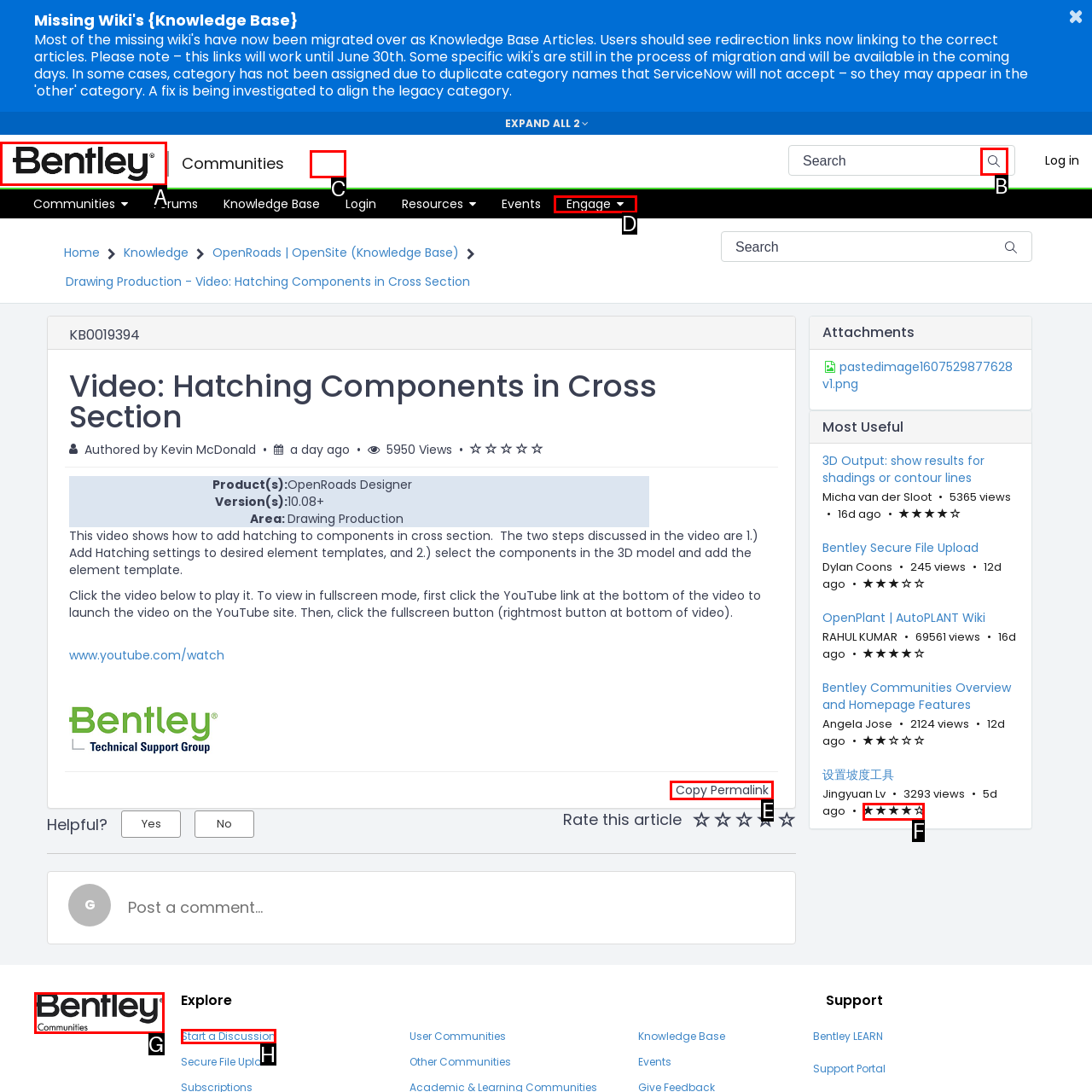Identify the correct UI element to click on to achieve the following task: Go to homepage Respond with the corresponding letter from the given choices.

A